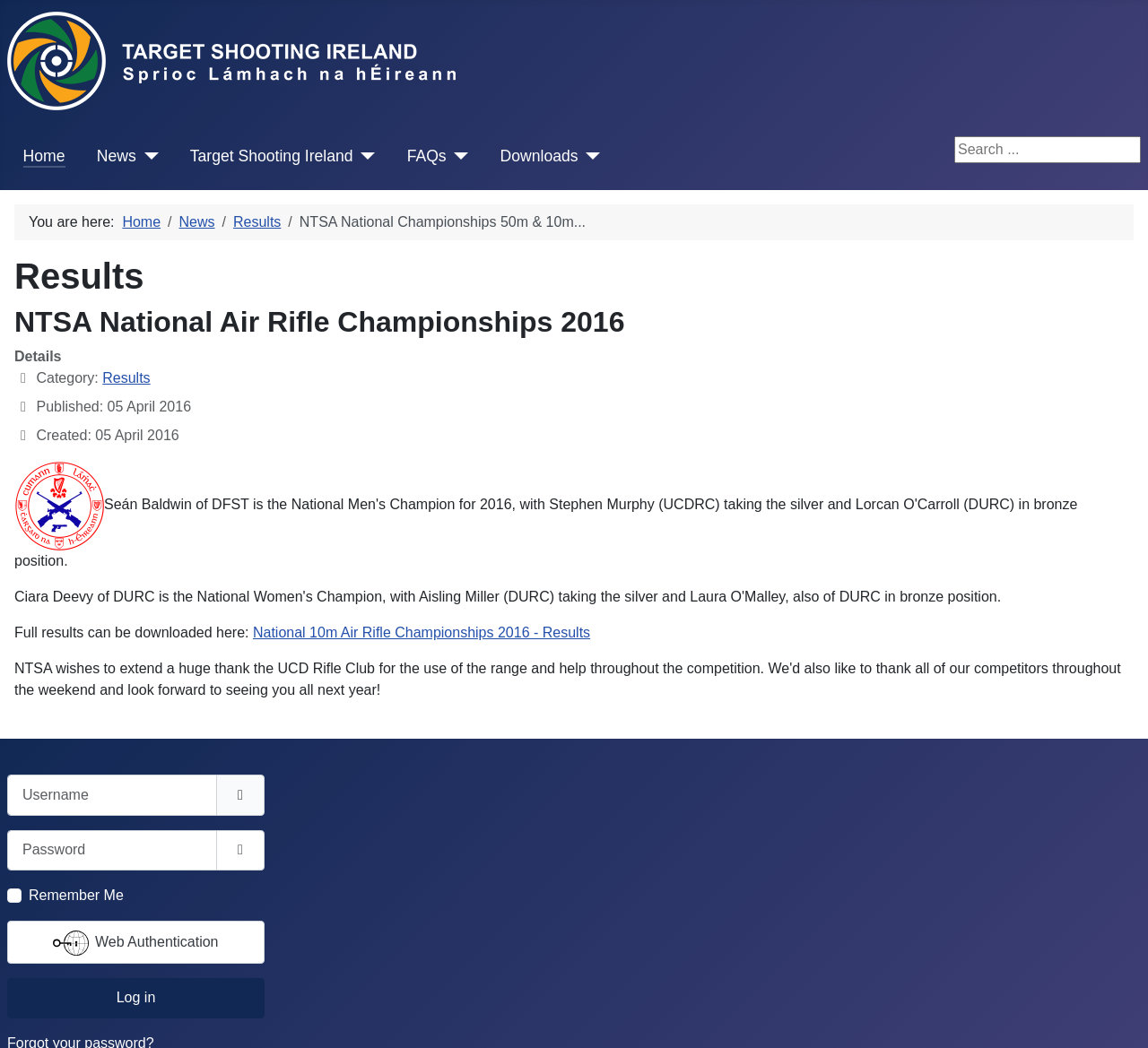Using the information in the image, could you please answer the following question in detail:
When was the content published?

I found the answer by looking at the time element, which contains the text 'Published: 05 April 2016'. This suggests that the content was published on 05 April 2016.